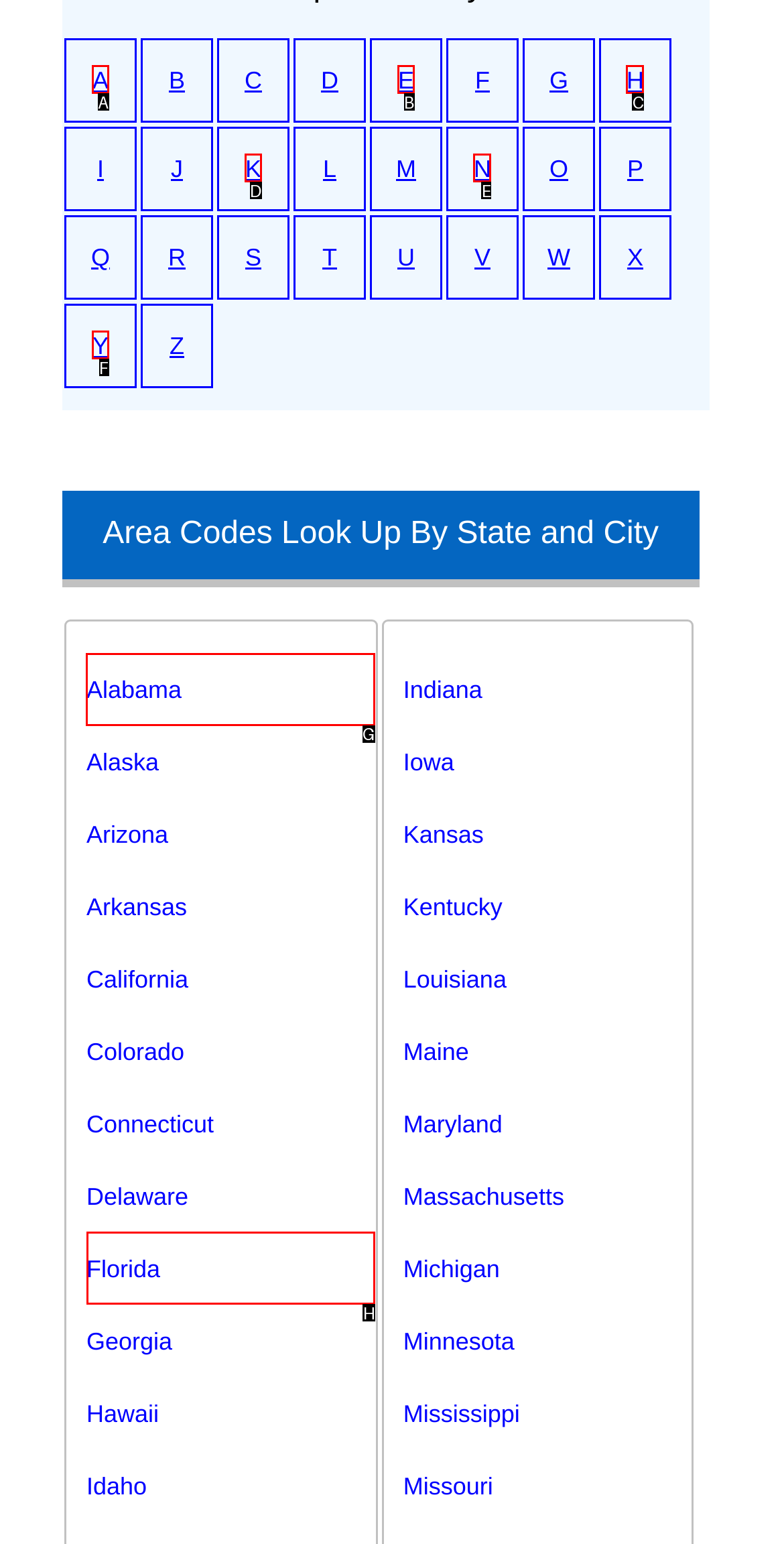Choose the correct UI element to click for this task: Visit Alabama page Answer using the letter from the given choices.

G